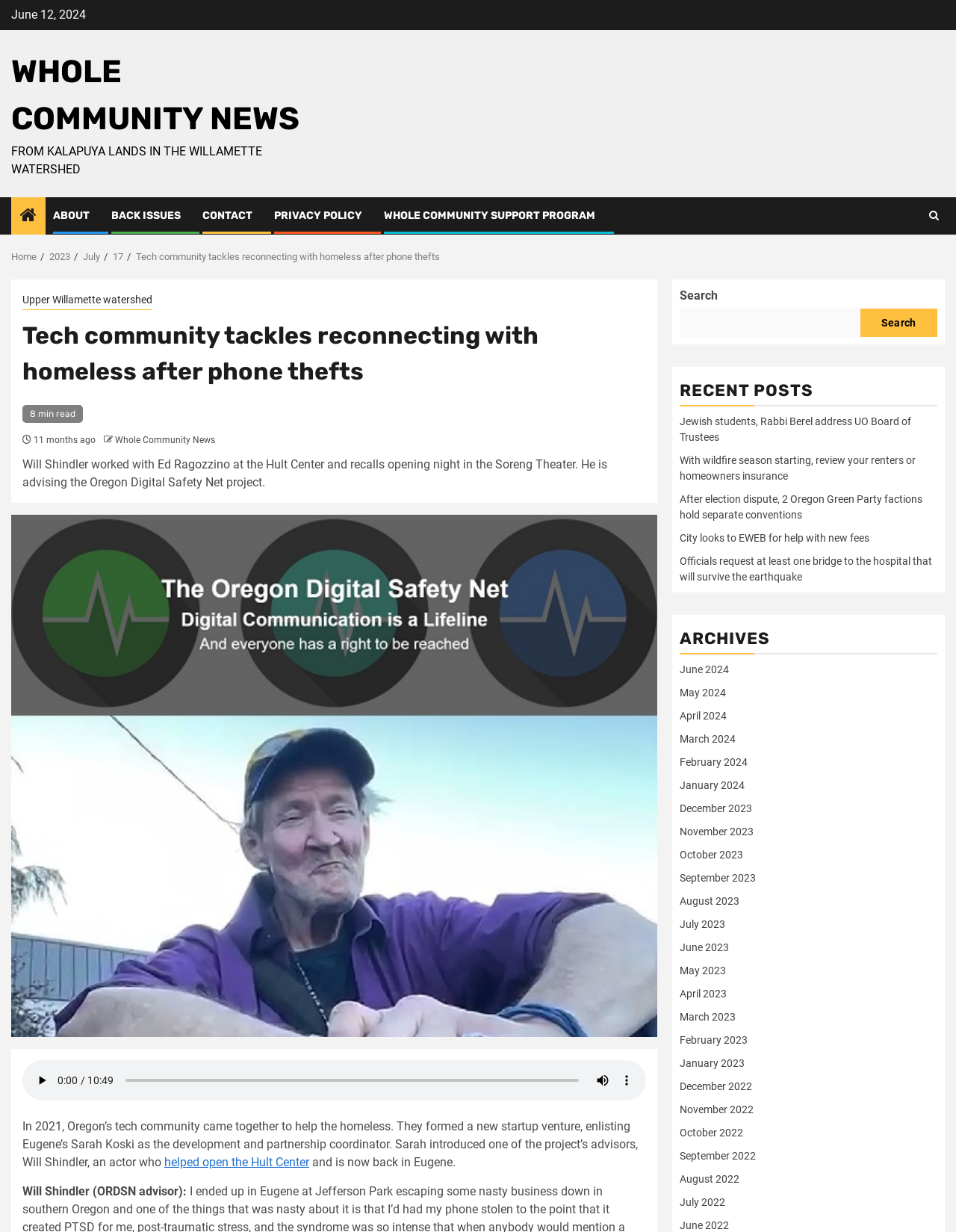Provide a thorough description of the webpage's content and layout.

This webpage is an article from Whole Community News, a tech community news website. At the top of the page, there is a header section with a link to the website's homepage, a navigation menu, and a search bar. The navigation menu has links to various sections of the website, including "About", "Back Issues", "Contact", and "Privacy Policy". The search bar allows users to search for specific articles or topics.

Below the header section, there is a breadcrumb navigation menu that shows the current article's location within the website's hierarchy. The breadcrumb menu includes links to the homepage, the year 2023, the month of July, and the day 17.

The main article is titled "Tech community tackles reconnecting with homeless after phone thefts" and has a heading that indicates it is an 8-minute read. The article's content is divided into several sections, including an introduction, a section about Will Shindler's work with the Oregon Digital Safety Net project, and a section about the tech community's efforts to help the homeless.

There is an audio component to the article, which can be played using a play button. The audio component has a time scrubber and a mute button. Below the audio component, there is a figure element that may contain an image or other multimedia content.

The article's content is followed by a section titled "RECENT POSTS", which lists several recent articles from the website. Each article is represented by a link with a brief title. Below the recent posts section, there is an "ARCHIVES" section that lists links to articles from previous months and years.

Overall, the webpage is well-organized and easy to navigate, with clear headings and concise text. The use of audio and multimedia elements adds depth and engagement to the article.